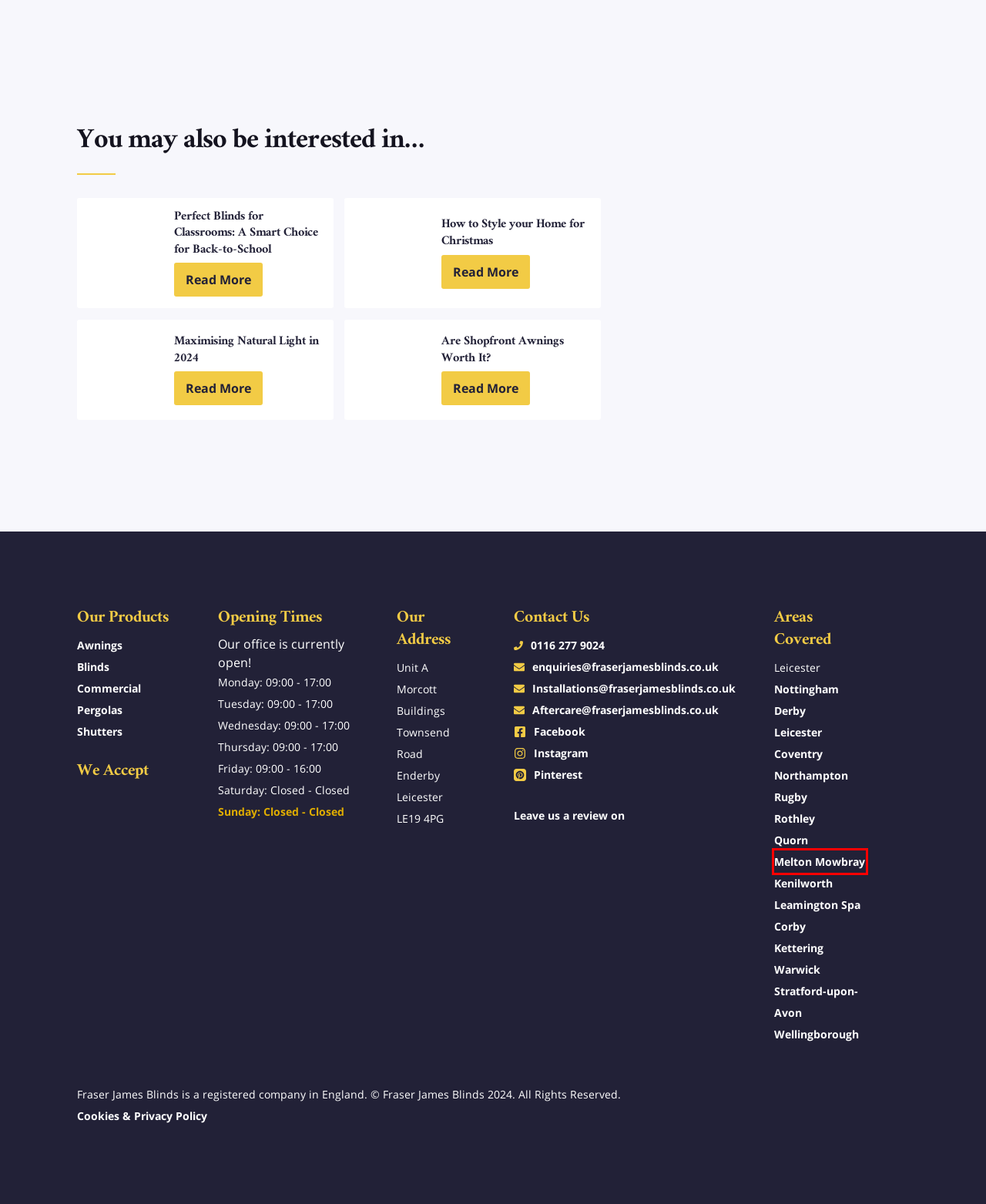Review the screenshot of a webpage that includes a red bounding box. Choose the most suitable webpage description that matches the new webpage after clicking the element within the red bounding box. Here are the candidates:
A. How to Style your Home for Christmas | Fraser James Blinds
B. Made To Measure Blinds & Shutters in Stratford-upon-Avon | Fraser James Blinds
C. Made To Measure Blinds & Shutters in Warwick | Fraser James Blinds
D. Made To Measure Blinds in Derby | Fraser James Blinds
E. Made To Measure Blinds & Shutters in Leamington Spa | Fraser James Blinds
F. Made To Measure Blinds & Shutters in Kenilworth | Fraser James Blinds
G. Maximising Natural Light in 2024 | Fraser James Blinds
H. Made To Measure Blinds & Shutters in Melton Mowbray | Fraser James Blinds

H